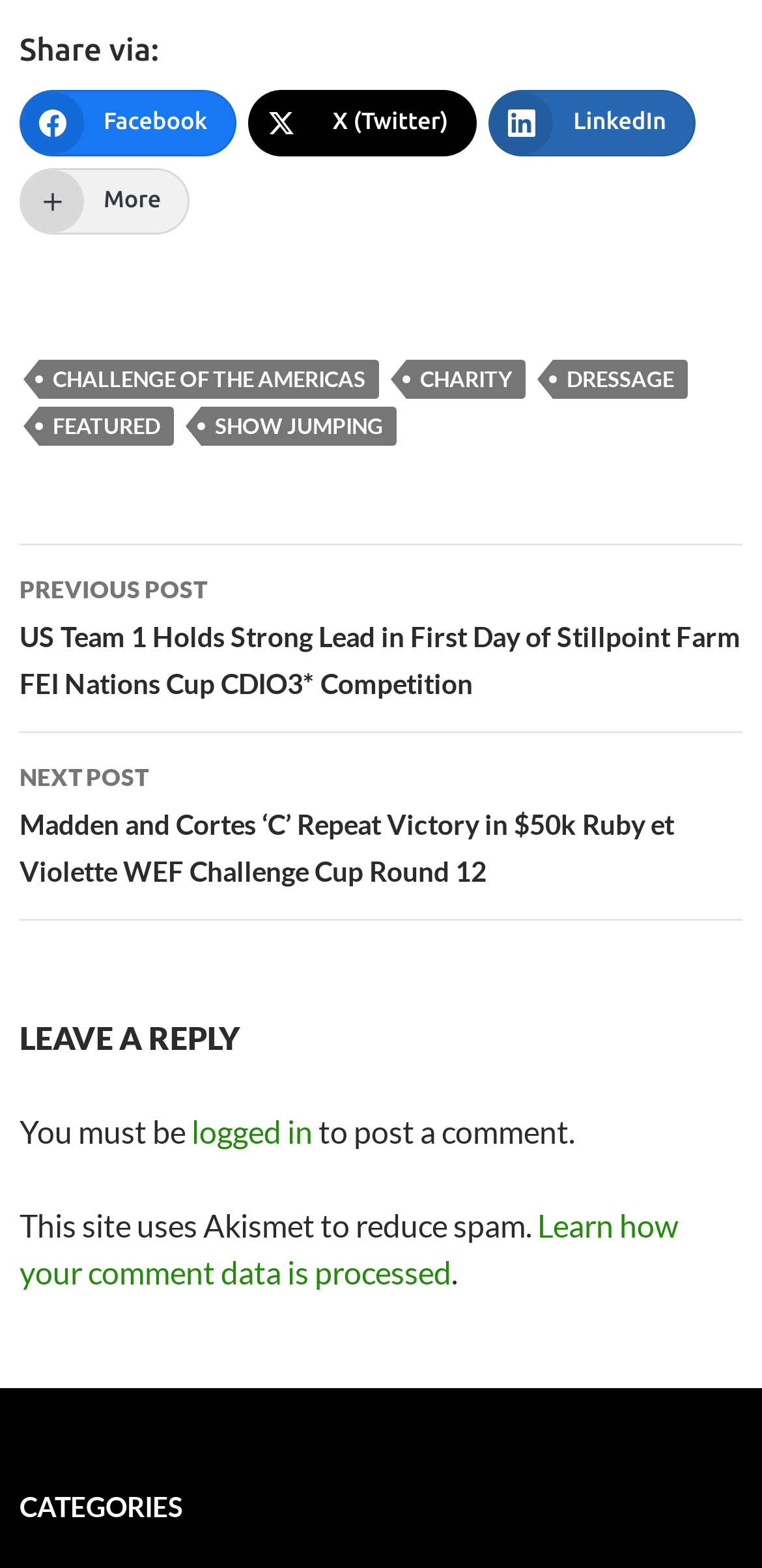Using the given description, provide the bounding box coordinates formatted as (top-left x, top-left y, bottom-right x, bottom-right y), with all values being floating point numbers between 0 and 1. Description: Challenge of the Americas

[0.051, 0.229, 0.497, 0.254]